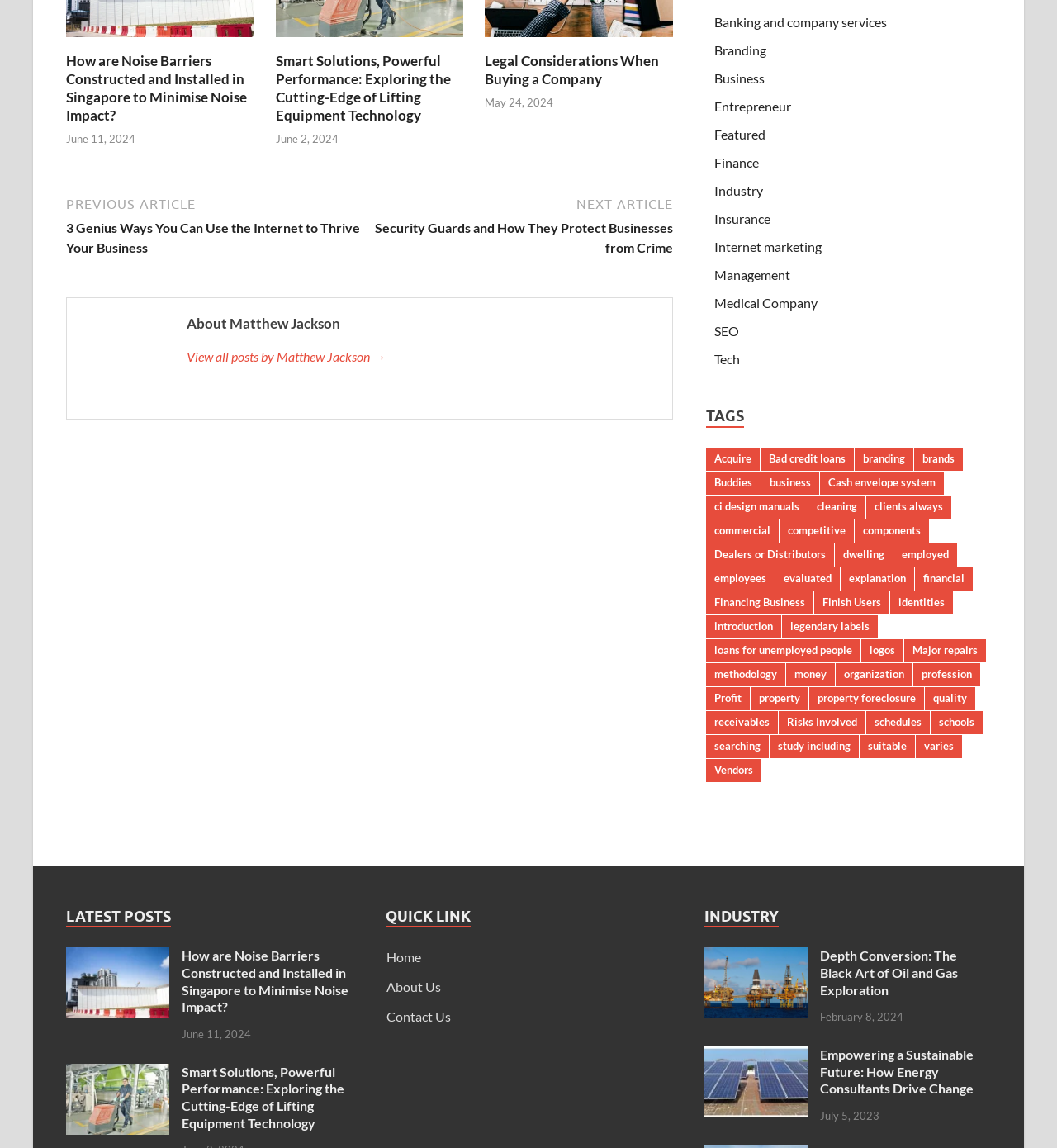Find the bounding box coordinates for the area that should be clicked to accomplish the instruction: "Learn about legal considerations when buying a company".

[0.459, 0.045, 0.637, 0.077]